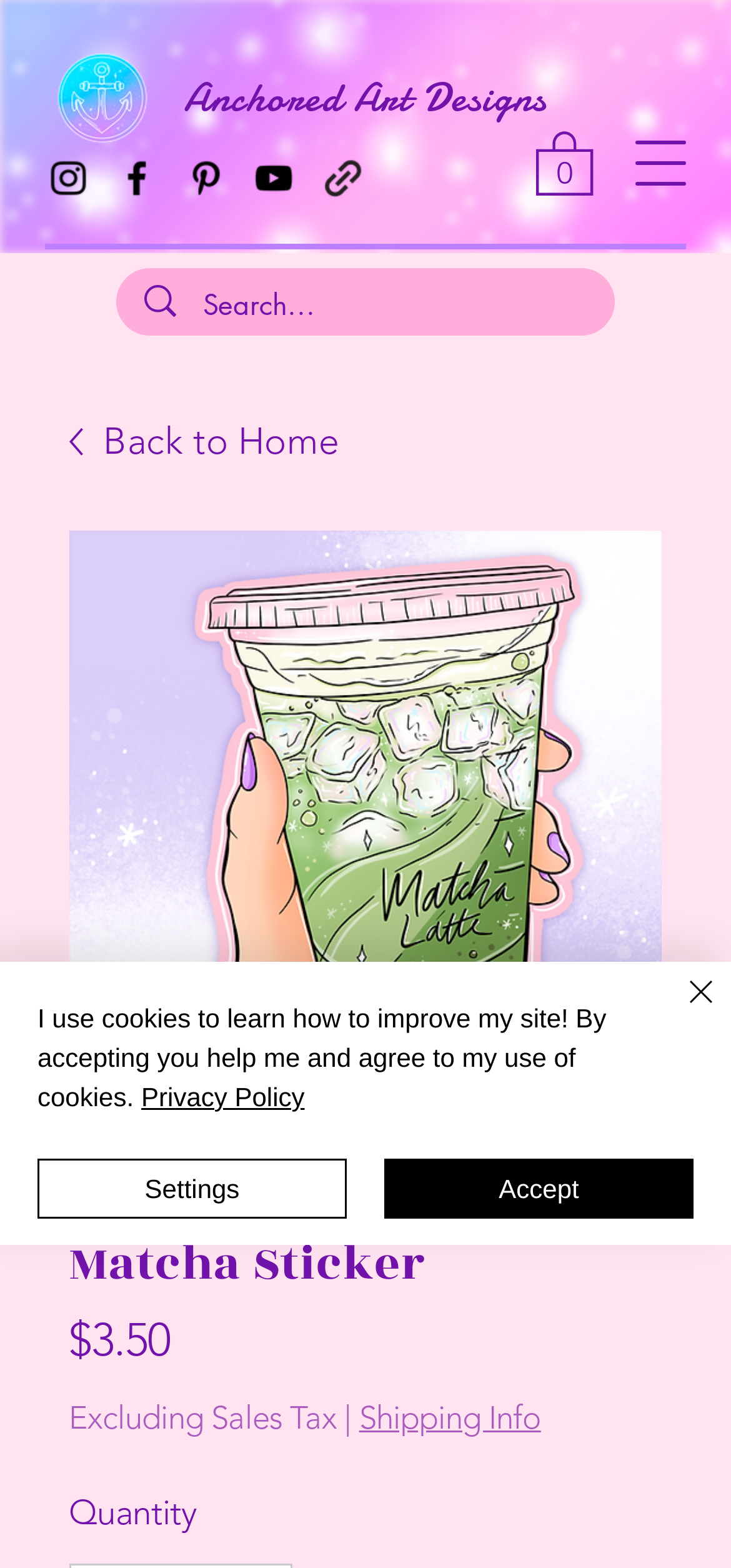Using the element description Anchored Art Designs, predict the bounding box coordinates for the UI element. Provide the coordinates in (top-left x, top-left y, bottom-right x, bottom-right y) format with values ranging from 0 to 1.

[0.206, 0.036, 0.614, 0.065]